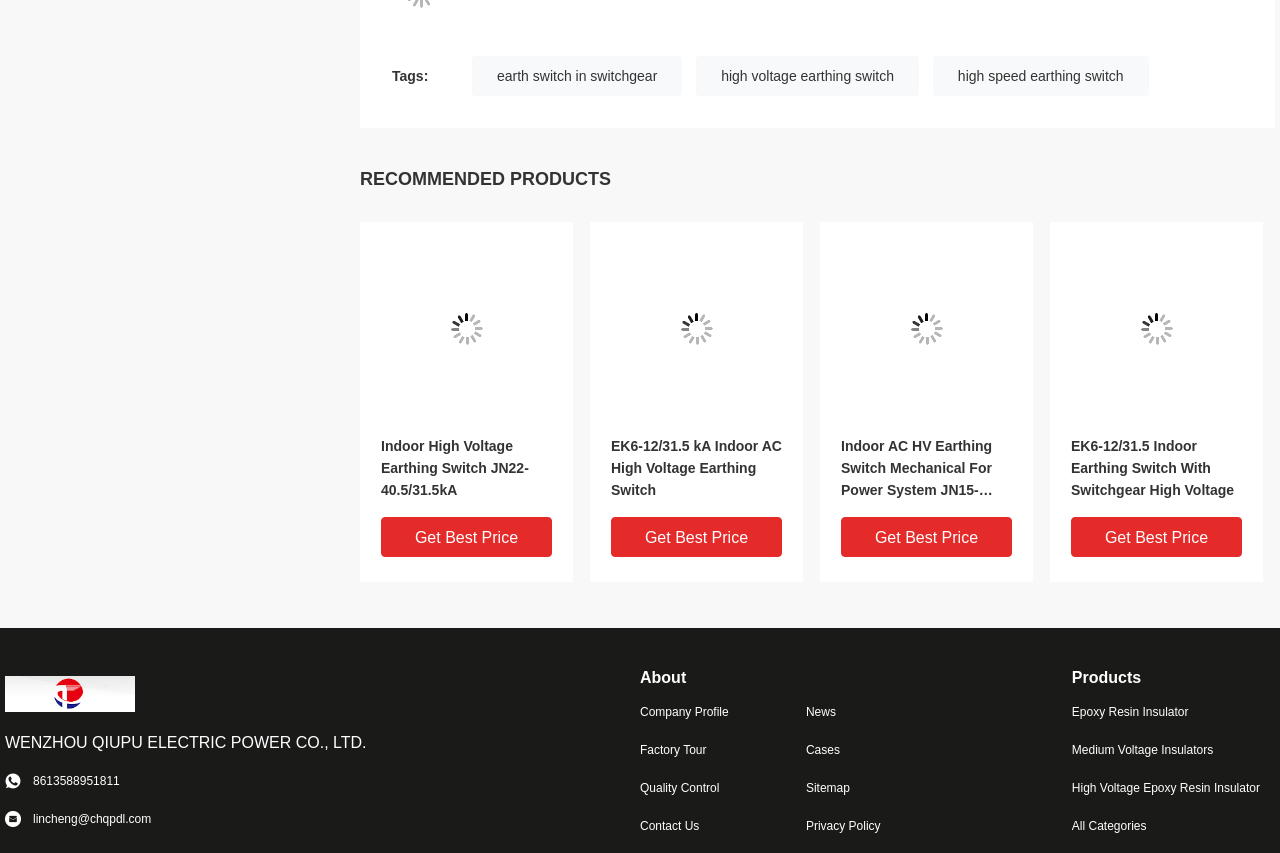Indicate the bounding box coordinates of the element that needs to be clicked to satisfy the following instruction: "Get the best price for Indoor High Voltage Earthing Switch JN22-40.5/31.5kA". The coordinates should be four float numbers between 0 and 1, i.e., [left, top, right, bottom].

[0.298, 0.606, 0.431, 0.653]